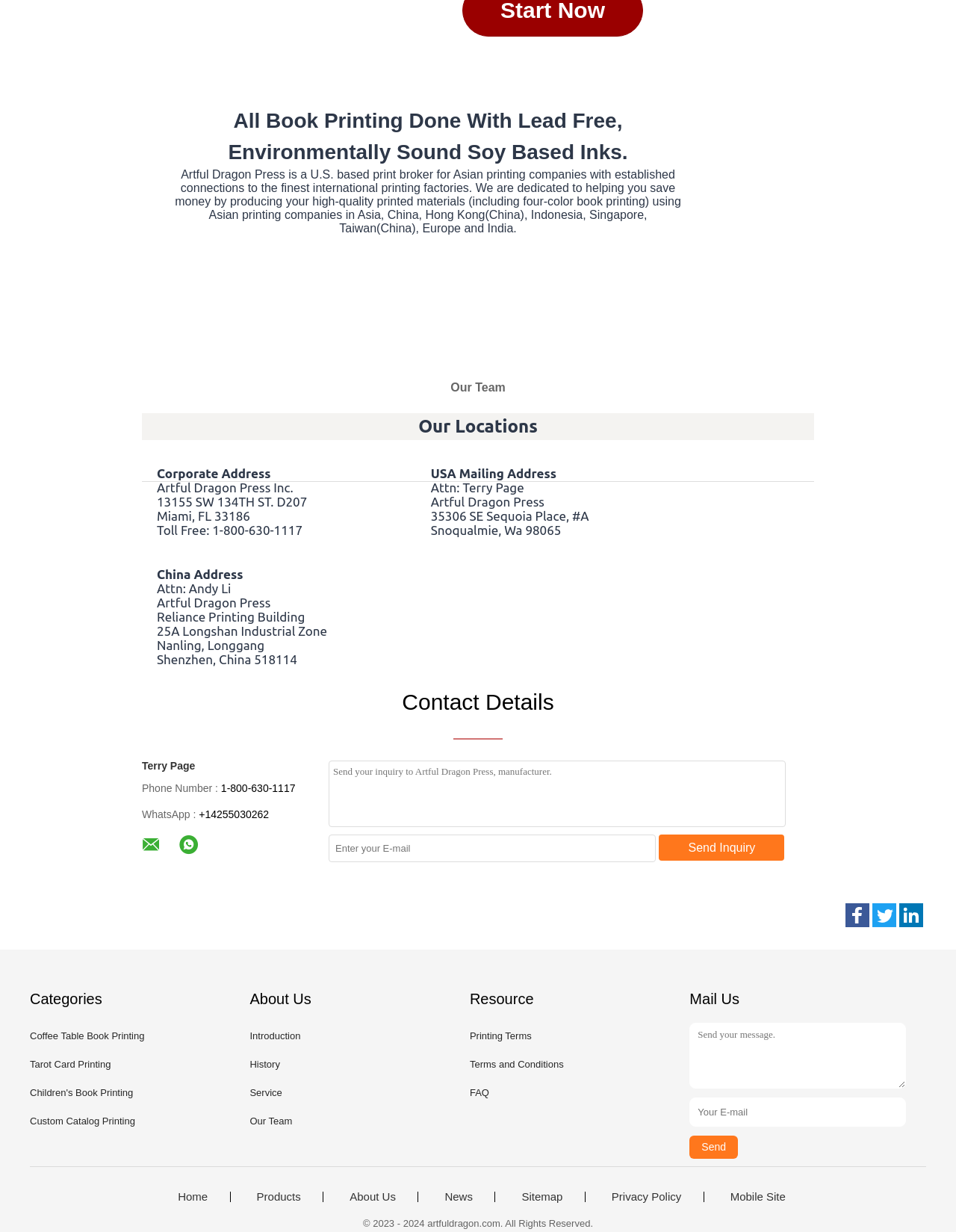What is the company name of the corporate address?
Using the visual information, answer the question in a single word or phrase.

Artful Dragon Press Inc.